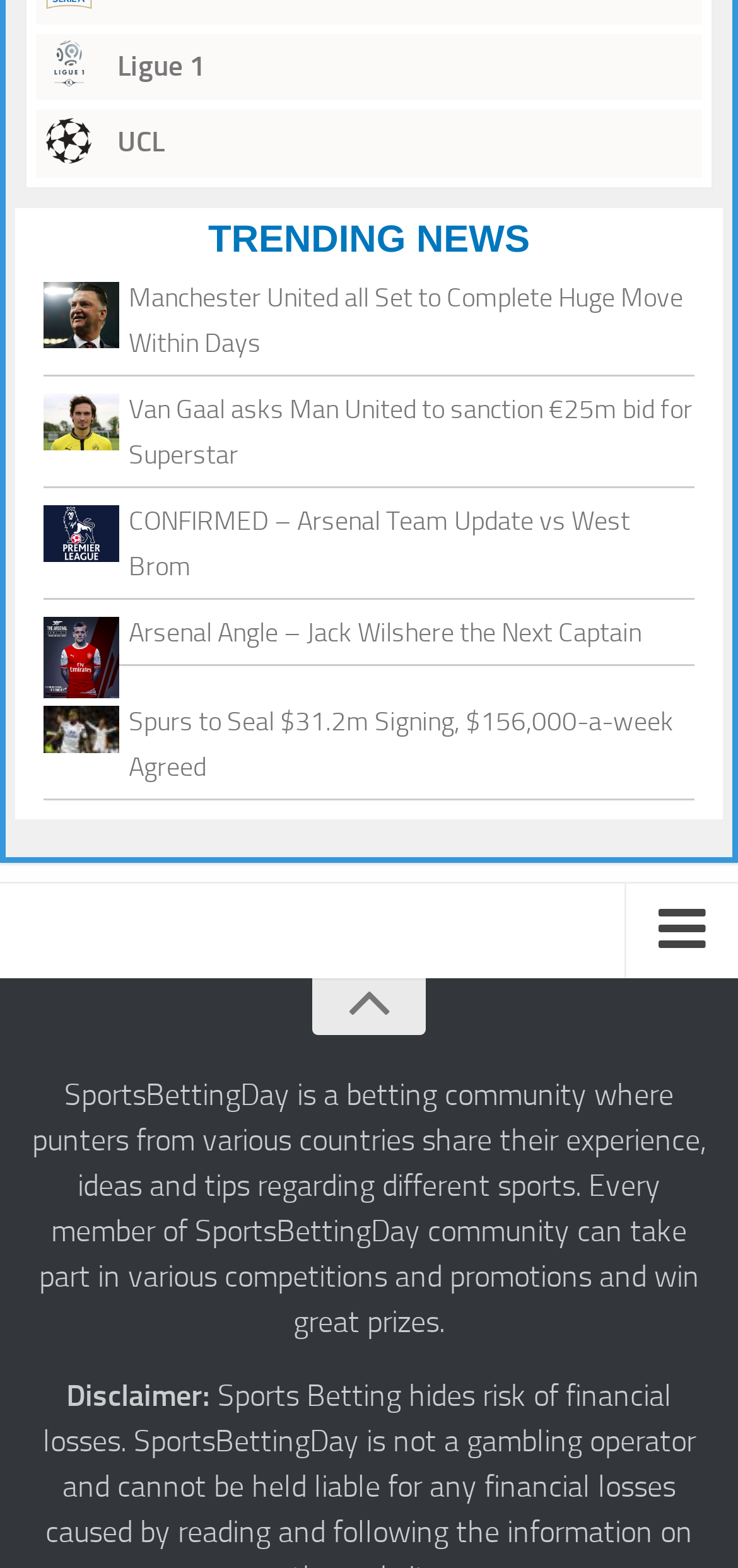Could you specify the bounding box coordinates for the clickable section to complete the following instruction: "Search for something"?

None